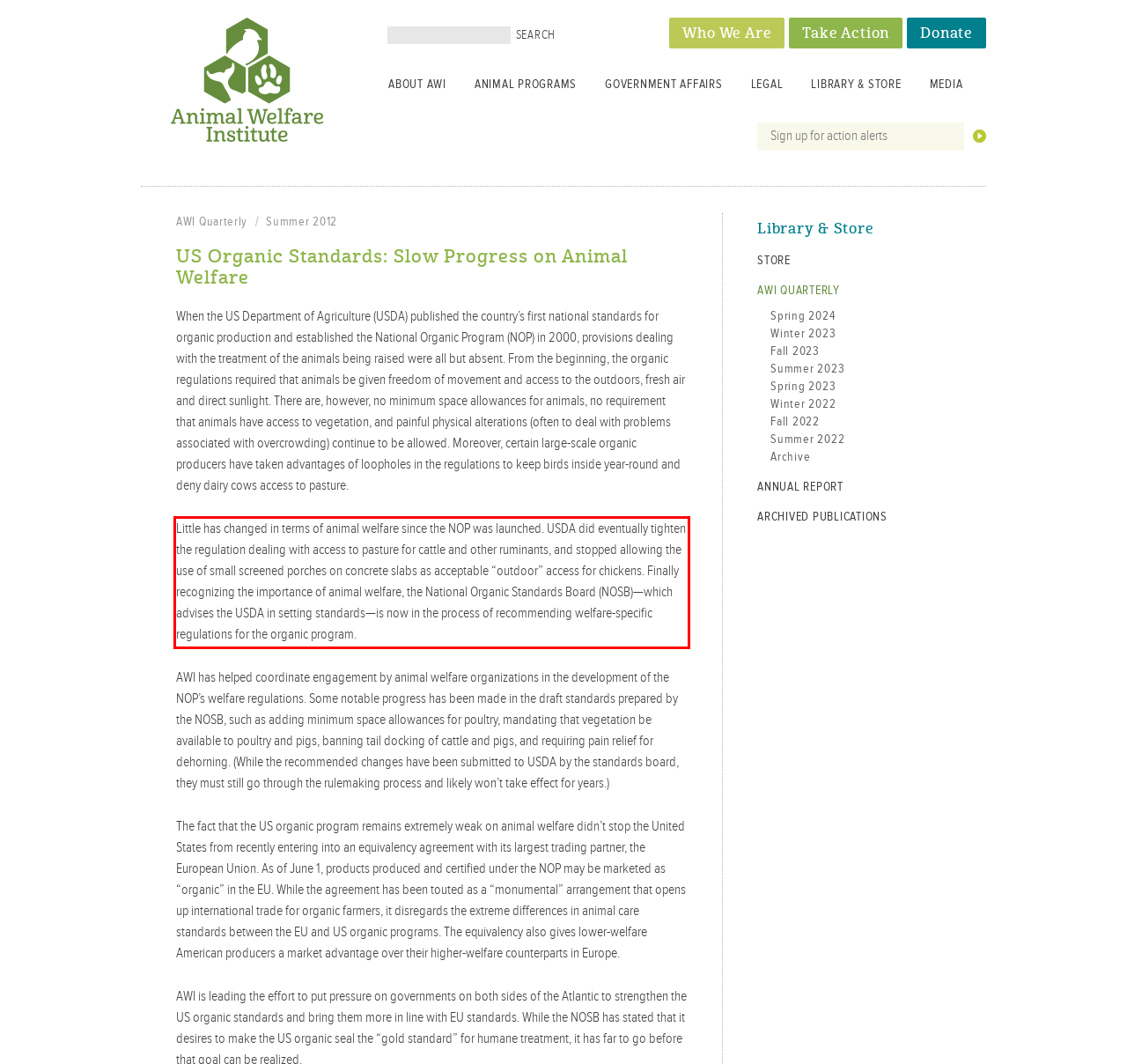Identify the text within the red bounding box on the webpage screenshot and generate the extracted text content.

Little has changed in terms of animal welfare since the NOP was launched. USDA did eventually tighten the regulation dealing with access to pasture for cattle and other ruminants, and stopped allowing the use of small screened porches on concrete slabs as acceptable “outdoor” access for chickens. Finally recognizing the importance of animal welfare, the National Organic Standards Board (NOSB)—which advises the USDA in setting standards—is now in the process of recommending welfare-specific regulations for the organic program.